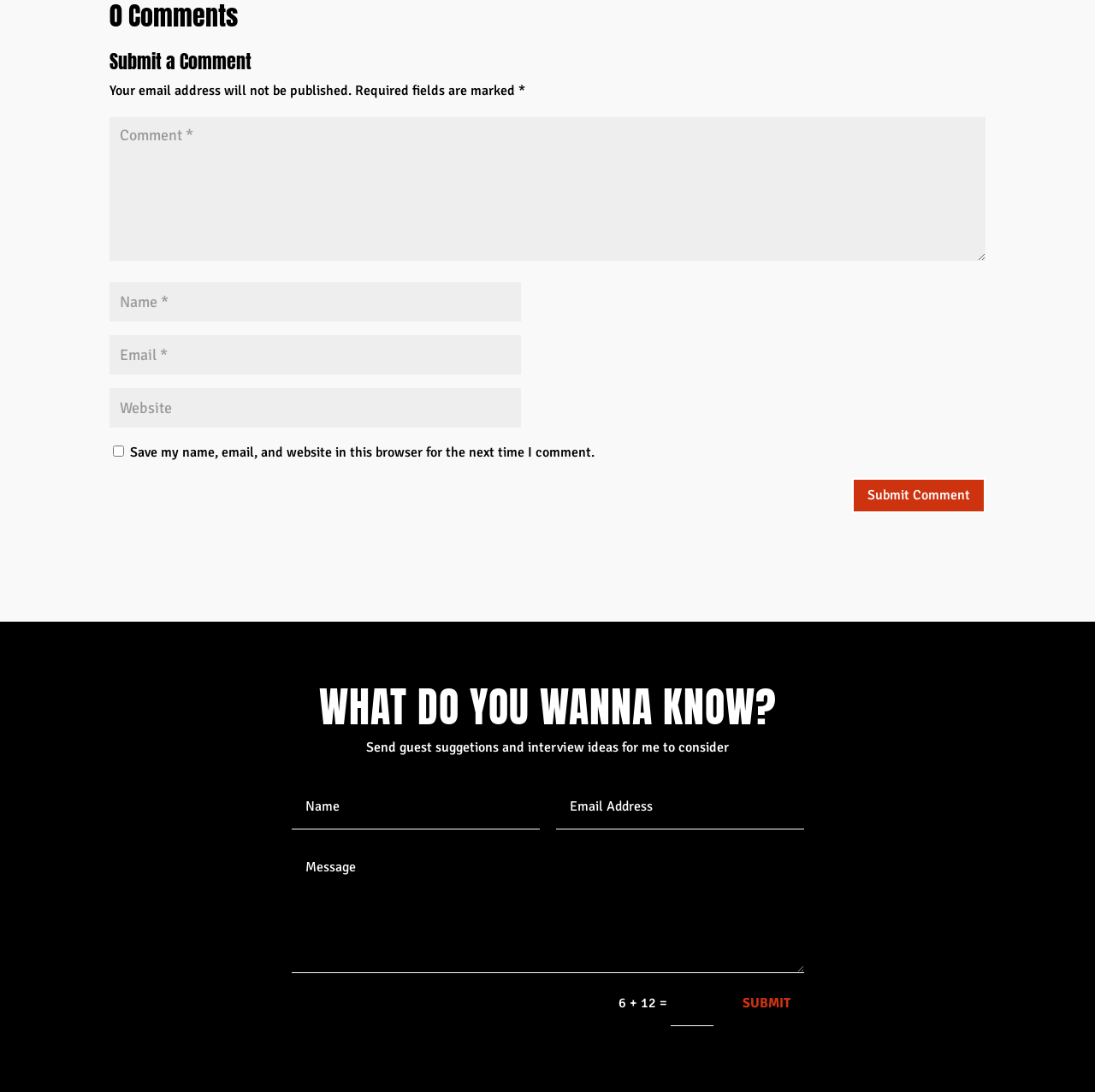Find the bounding box coordinates for the element that must be clicked to complete the instruction: "Submit a comment". The coordinates should be four float numbers between 0 and 1, indicated as [left, top, right, bottom].

[0.778, 0.438, 0.9, 0.47]